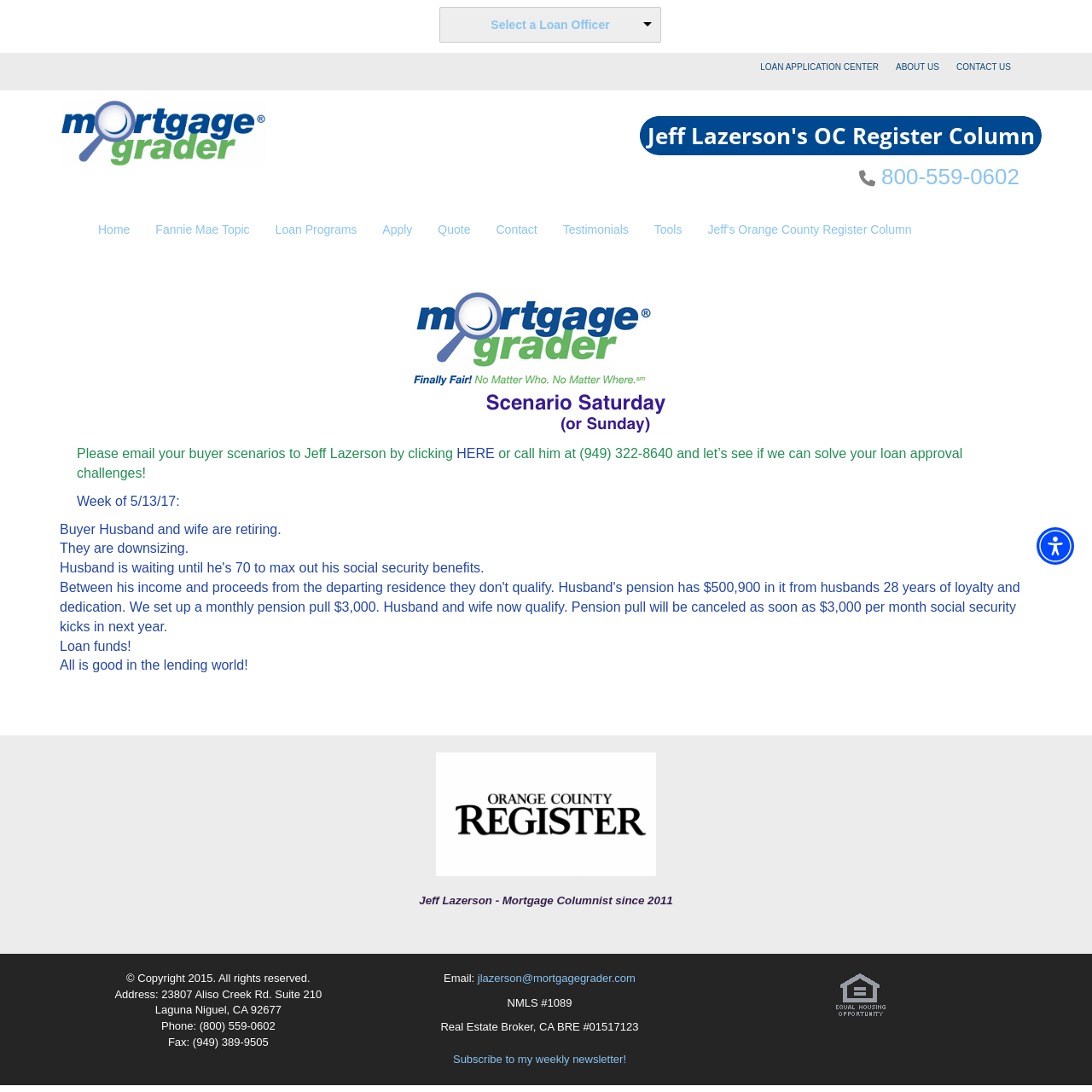Please identify the bounding box coordinates of the element's region that should be clicked to execute the following instruction: "Contact Rosali Therapies". The bounding box coordinates must be four float numbers between 0 and 1, i.e., [left, top, right, bottom].

None